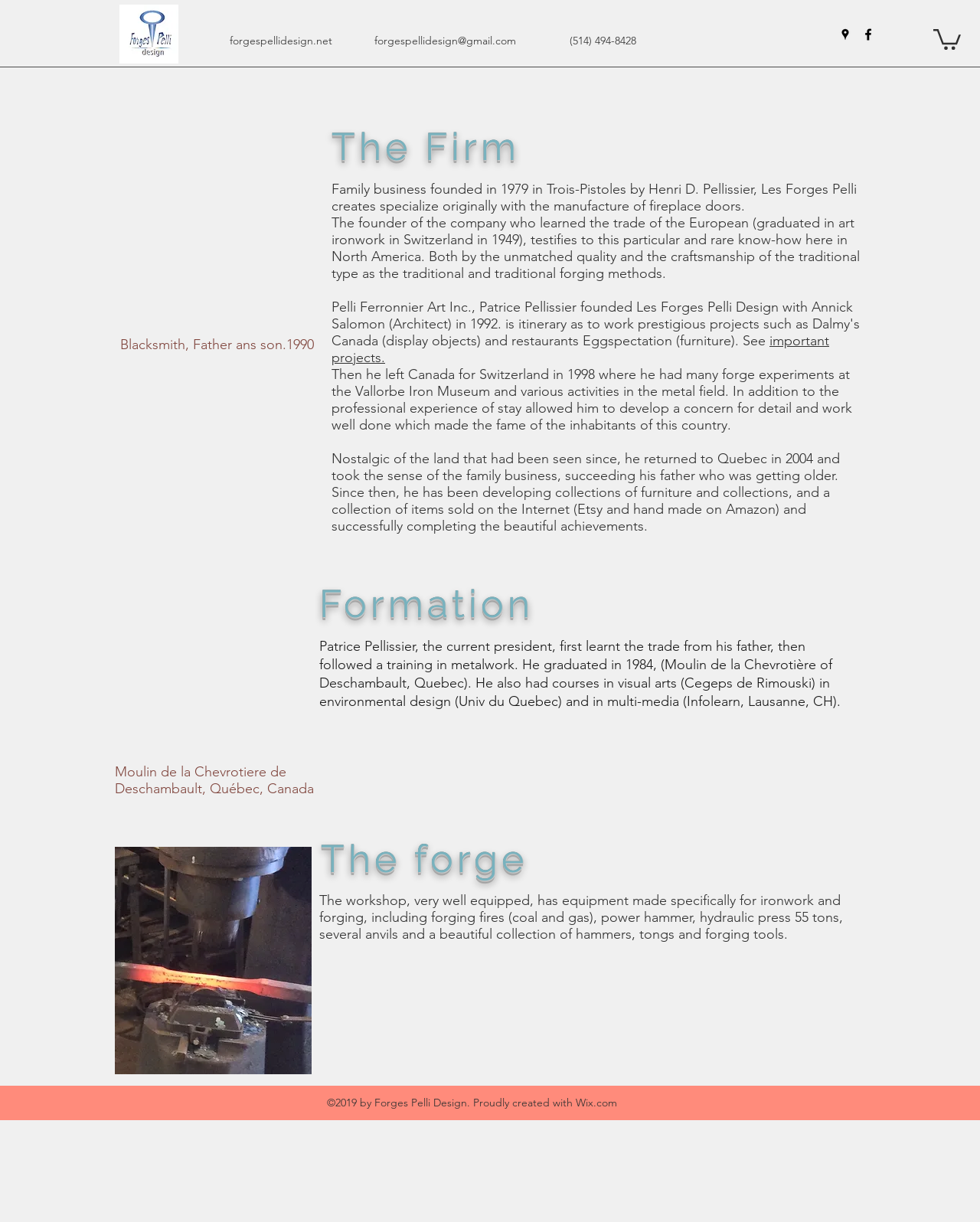What is the name of the current president of the company?
Using the image as a reference, answer the question in detail.

The current president's name is mentioned in the text under the heading 'Formation', which describes his background and training.